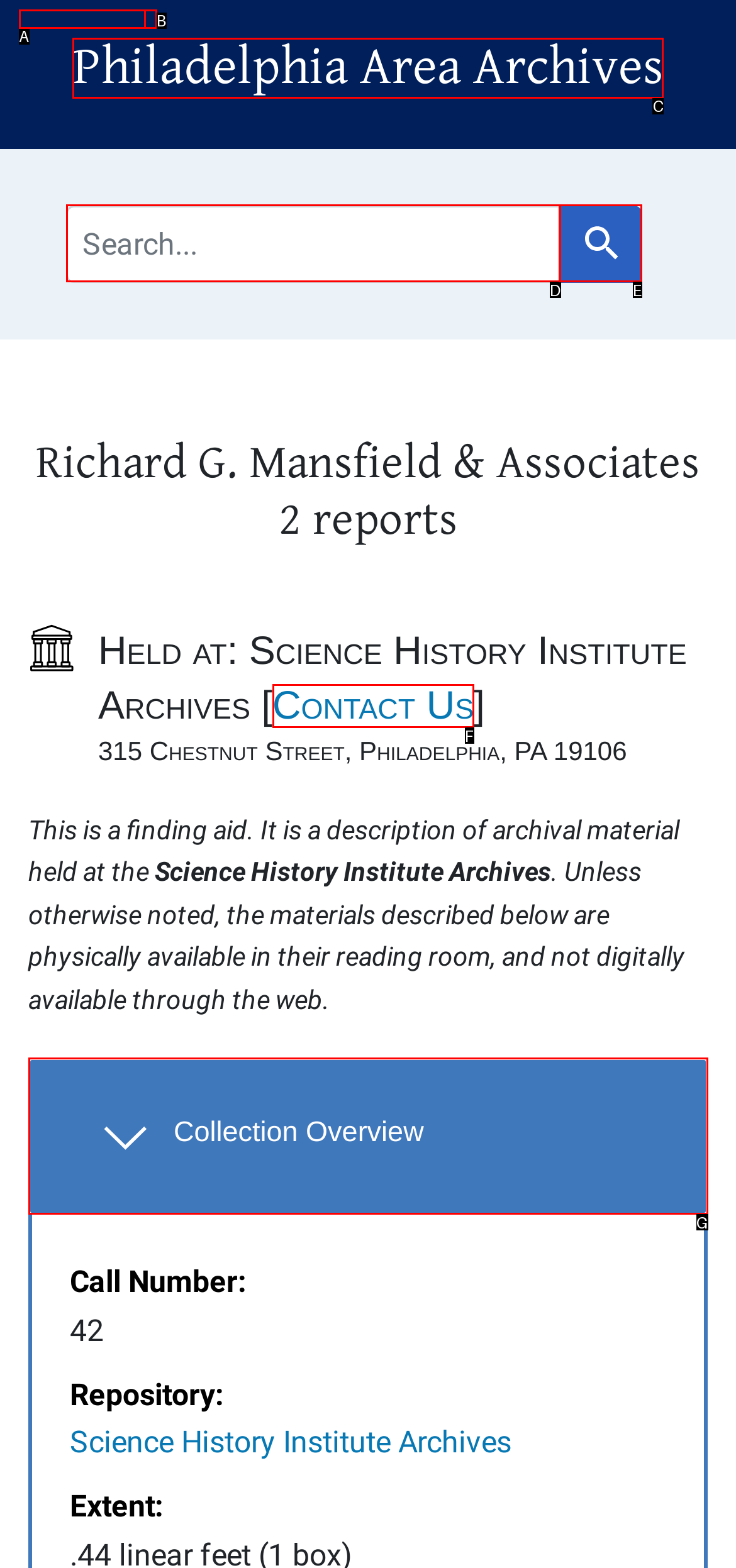Match the description to the correct option: Benefits
Provide the letter of the matching option directly.

None